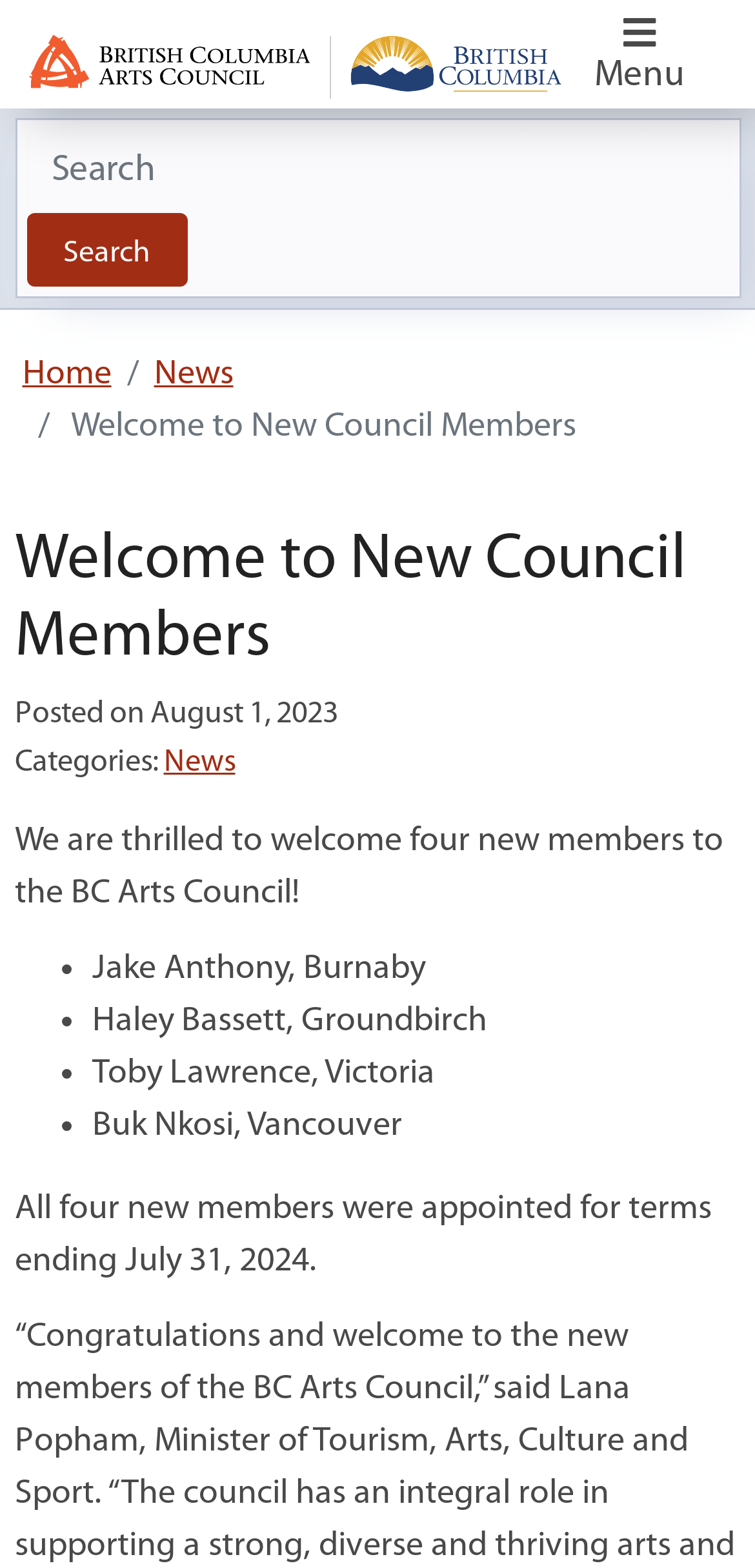What is the purpose of the search box? Using the information from the screenshot, answer with a single word or phrase.

to search the website